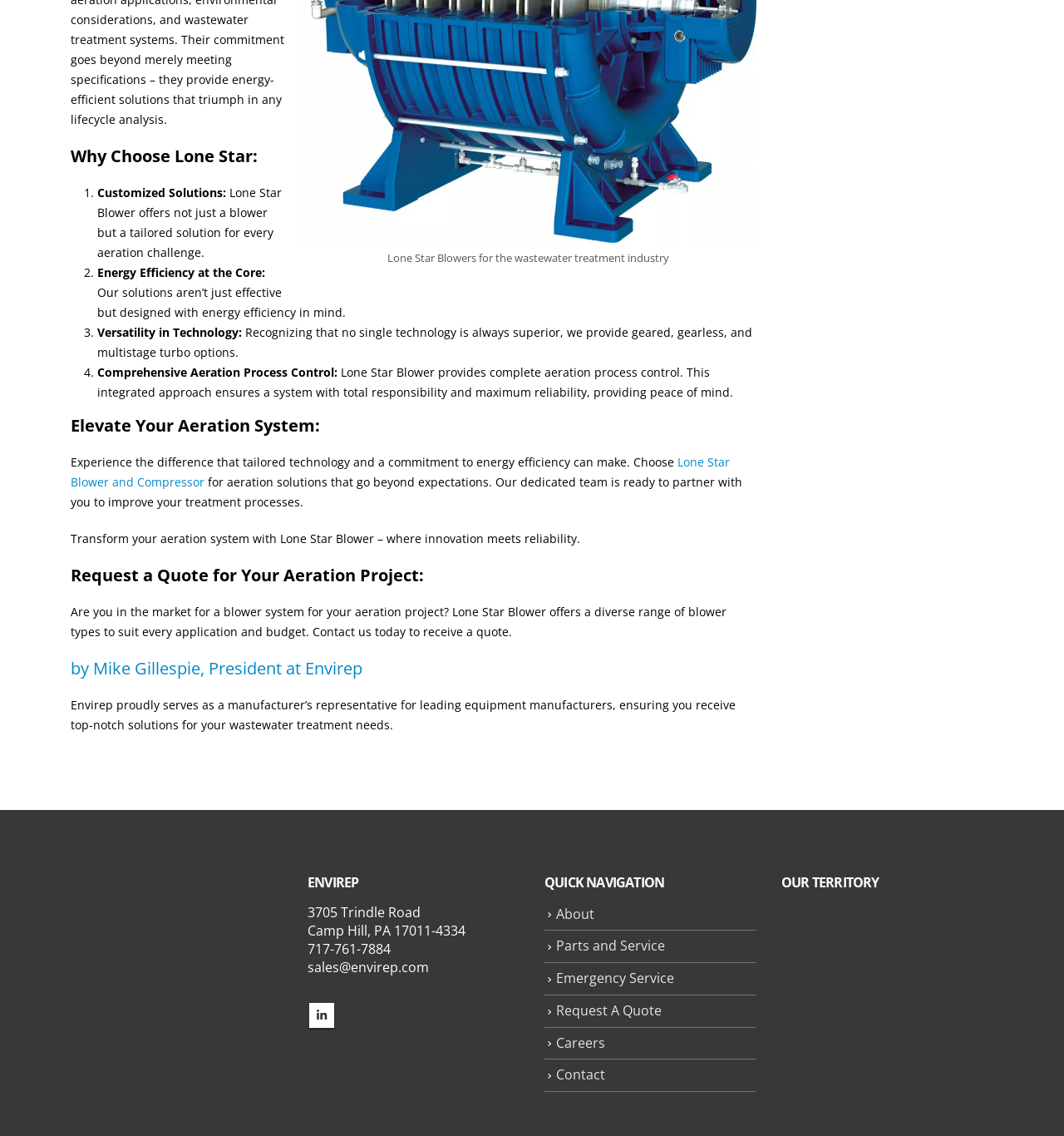What is the phone number of Envirep?
Please use the visual content to give a single word or phrase answer.

717-761-7884